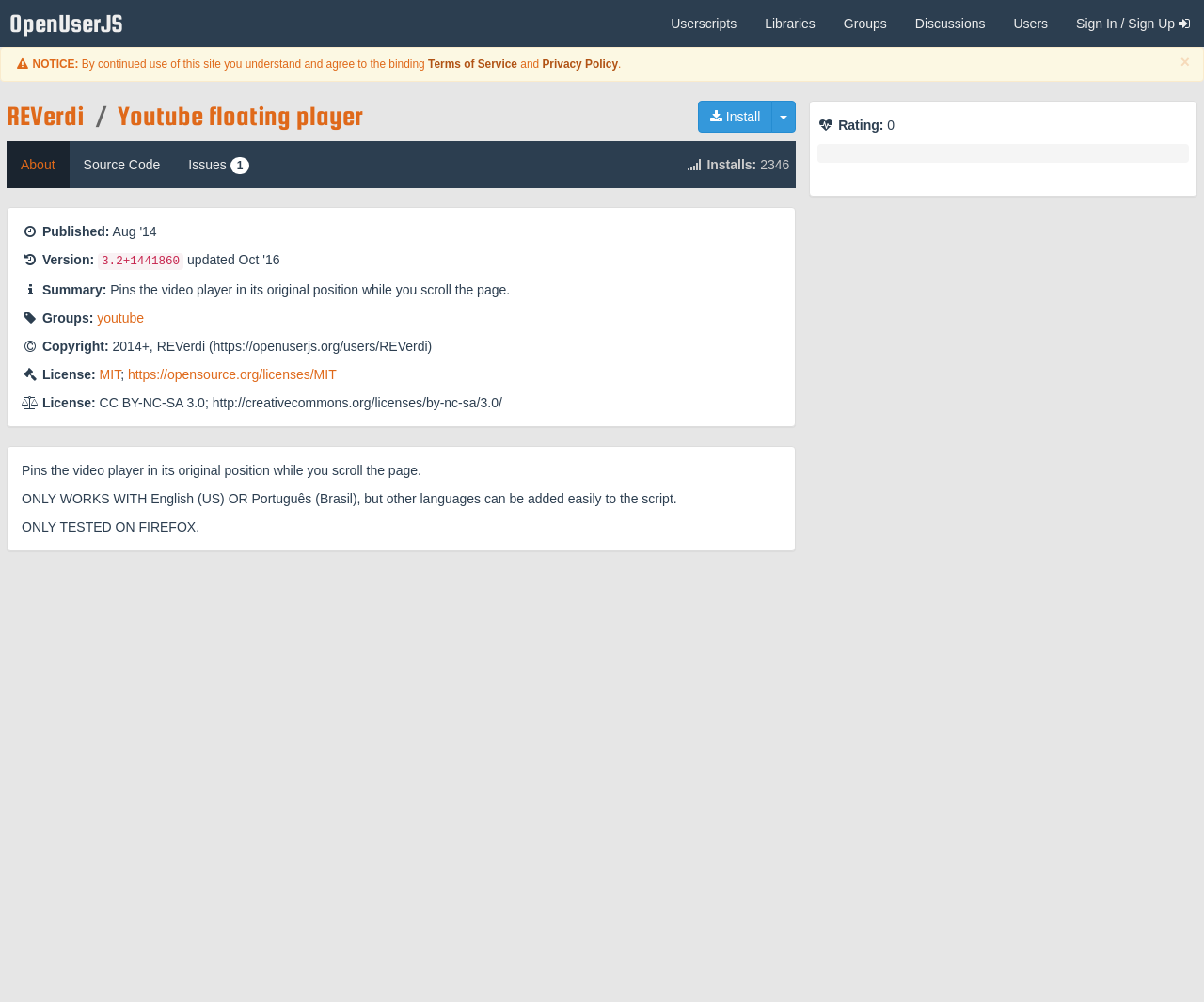Please locate the bounding box coordinates of the element's region that needs to be clicked to follow the instruction: "Click the 'Sign In / Sign Up' button". The bounding box coordinates should be provided as four float numbers between 0 and 1, i.e., [left, top, right, bottom].

[0.882, 0.0, 1.0, 0.047]